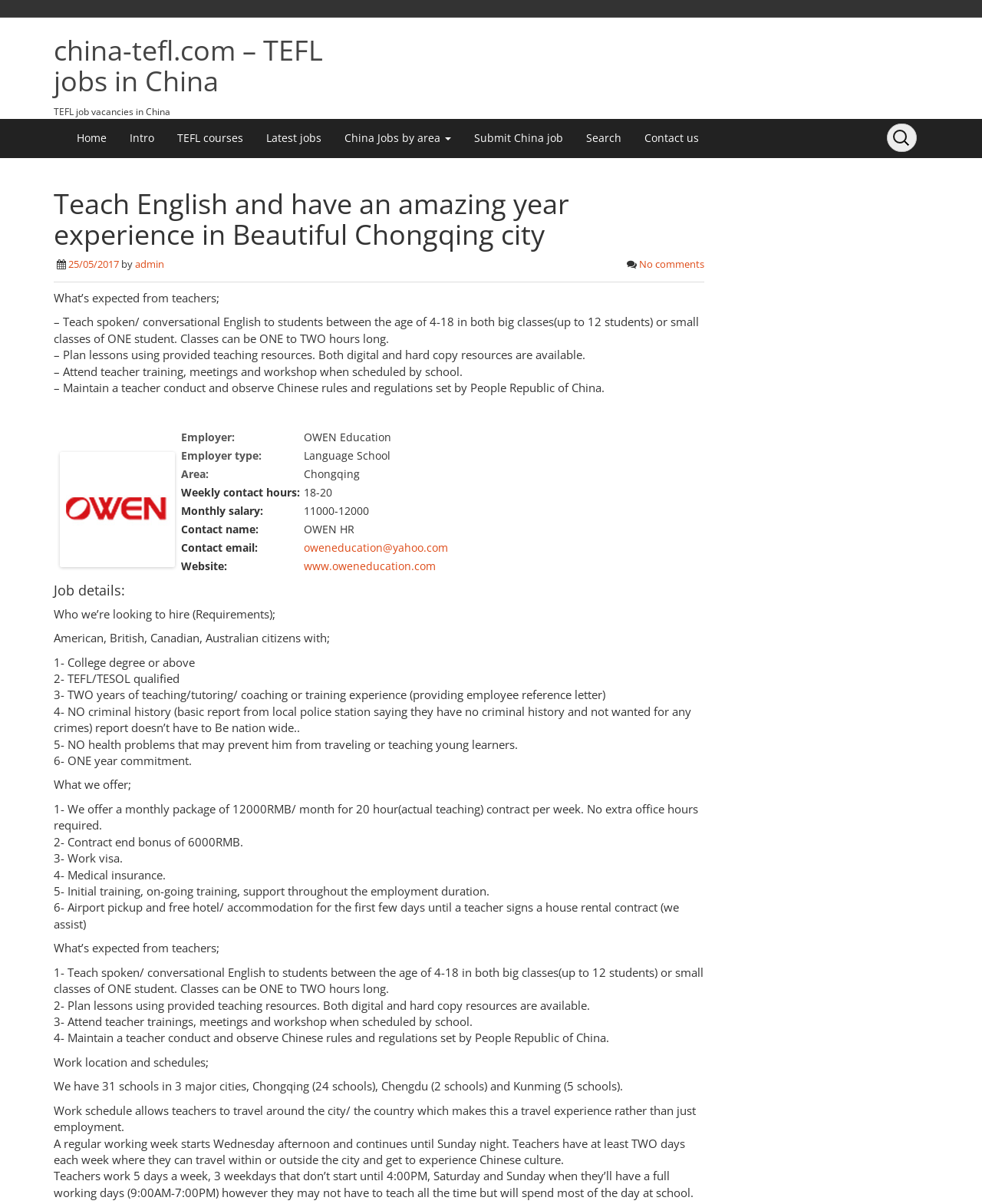Summarize the contents and layout of the webpage in detail.

The webpage is about a TEFL job opportunity in Chongqing, China. At the top, there is a heading that reads "china-tefl.com – TEFL jobs in China" with a link to the website. Below this, there are several links to different sections of the website, including "Home", "Intro", "TEFL courses", "Latest jobs", "China Jobs by area", "Submit China job", "Search", and "Contact us".

On the left side of the page, there is a search box with a heading that reads "Teach English and have an amazing year experience in Beautiful Chongqing city". Below this, there is a section with the job details, including the employer, employer type, area, weekly contact hours, monthly salary, contact name, contact email, and website.

The main content of the page is divided into several sections. The first section describes what is expected from teachers, including teaching spoken English to students, planning lessons, attending training and meetings, and maintaining a teacher conduct. The second section outlines the requirements for the job, including nationality, college degree, TEFL/TESOL qualification, teaching experience, and a clean criminal record. The third section describes what the employer offers, including a monthly salary, contract end bonus, work visa, medical insurance, training, and airport pickup.

The page also includes several paragraphs of text that provide more information about the job, including the work schedule, work location, and opportunities for travel. There are 31 schools in 3 major cities, and the work schedule allows for travel around the city and country. The regular working week starts on Wednesday afternoon and continues until Sunday night, with at least two days off each week to travel and experience Chinese culture.